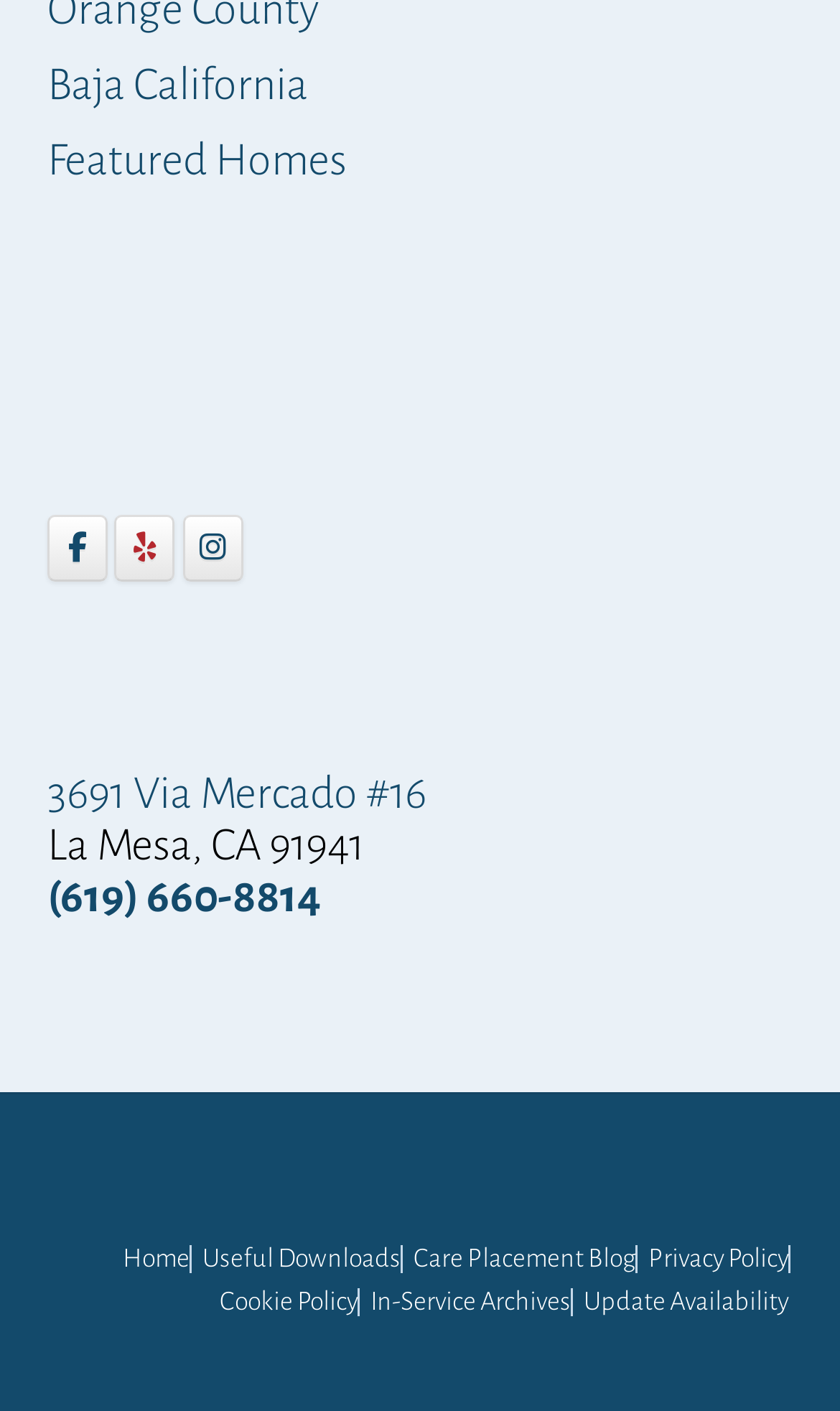Can you identify the bounding box coordinates of the clickable region needed to carry out this instruction: 'Call (619) 660-8814'? The coordinates should be four float numbers within the range of 0 to 1, stated as [left, top, right, bottom].

[0.056, 0.618, 0.382, 0.651]